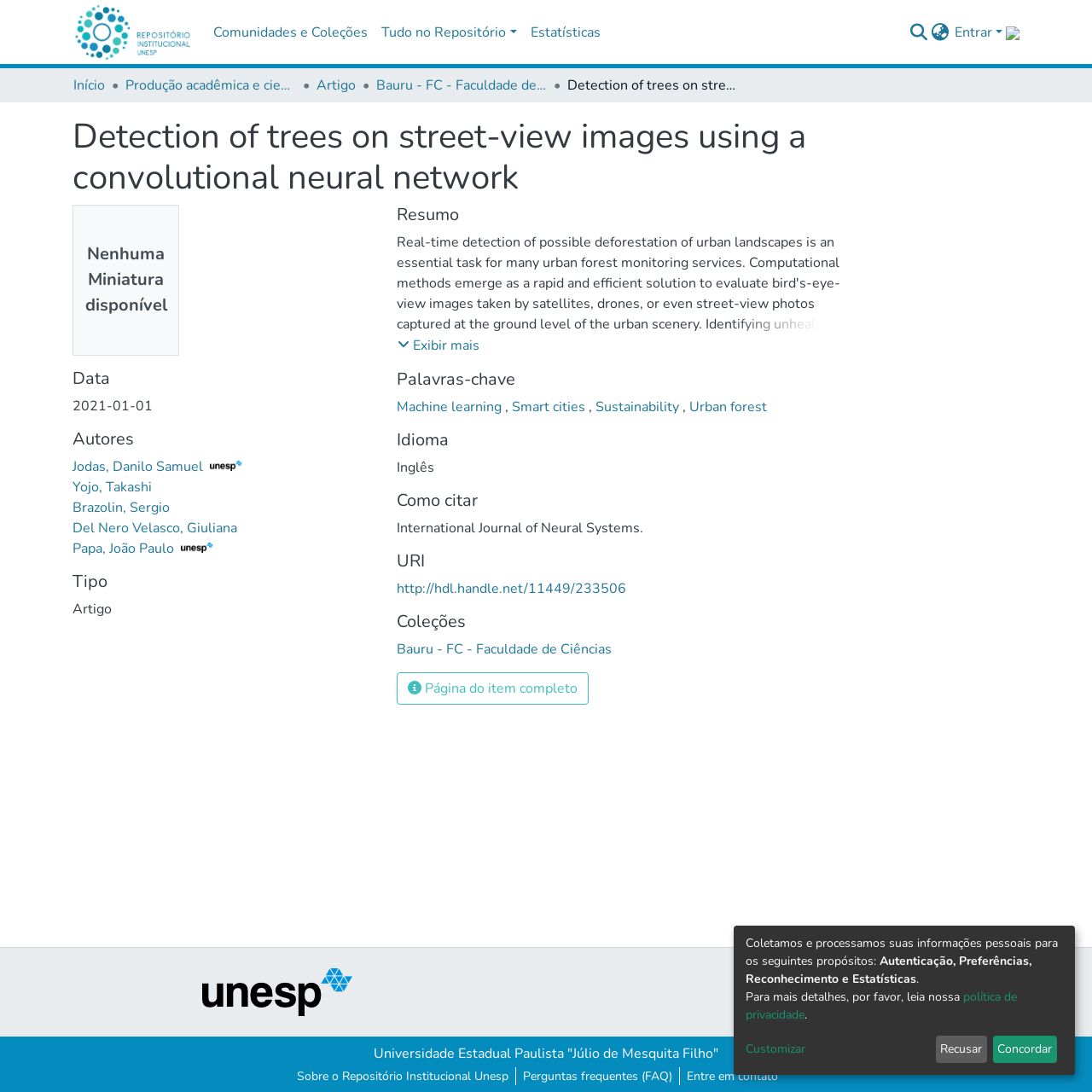Describe all the key features of the webpage in detail.

This webpage appears to be a research article page, specifically about detecting trees on street-view images using a convolutional neural network. 

At the top, there is a navigation bar with several links, including "Comunidades e Coleções", "Tudo no Repositório", "Estatísticas", and a search bar. To the right of the search bar, there is a button to switch languages and a link to log in.

Below the navigation bar, there is a breadcrumb navigation section with links to "Início", "Produção acadêmica e científica", "Artigo", and "Bauru - FC - Faculdade de Ciências". 

The main content of the page is divided into several sections. The first section displays the title of the article, "Detection of trees on street-view images using a convolutional neural network". Below the title, there is a notice stating that no miniature is available.

The next section displays information about the article, including the date "2021-01-01", authors' names with corresponding images, and the type of article, which is "Artigo". 

Following this section, there is a summary section with a button to show more. Below the summary, there are sections for keywords, language, and citation information. The keywords include "Machine learning", "Smart cities", "Sustainability", and "Urban forest". The language of the article is "Inglês". The citation information includes a link to the article's URI.

The next section displays information about the collections, including a link to "Bauru - FC - Faculdade de Ciências". There is also a button to view the complete item page.

At the bottom of the page, there are links to the university's institutional repository, FAQs, and contact information. Additionally, there is a section about data privacy, with links to the privacy policy and customization options. Finally, there are buttons to accept or decline the privacy terms.